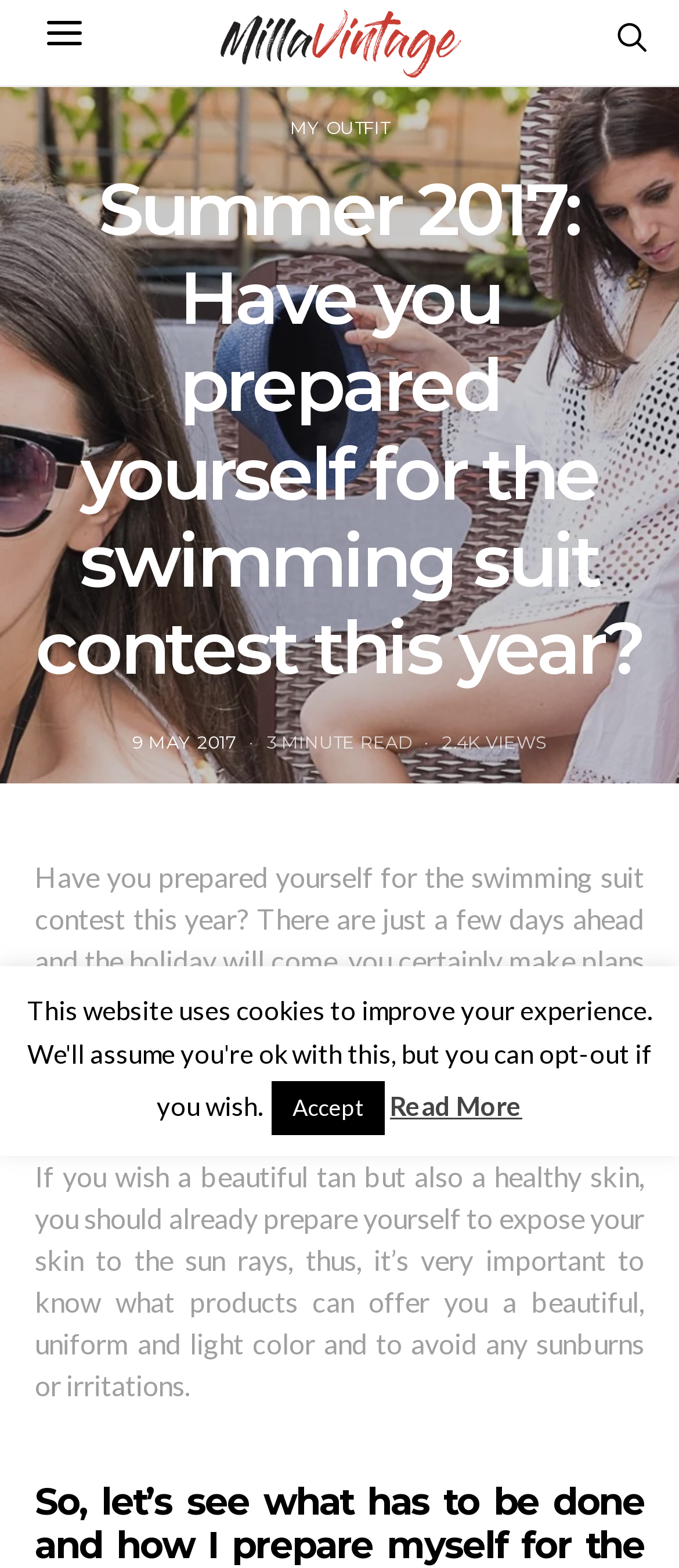Identify the bounding box coordinates for the UI element described by the following text: "Read More". Provide the coordinates as four float numbers between 0 and 1, in the format [left, top, right, bottom].

[0.574, 0.695, 0.769, 0.715]